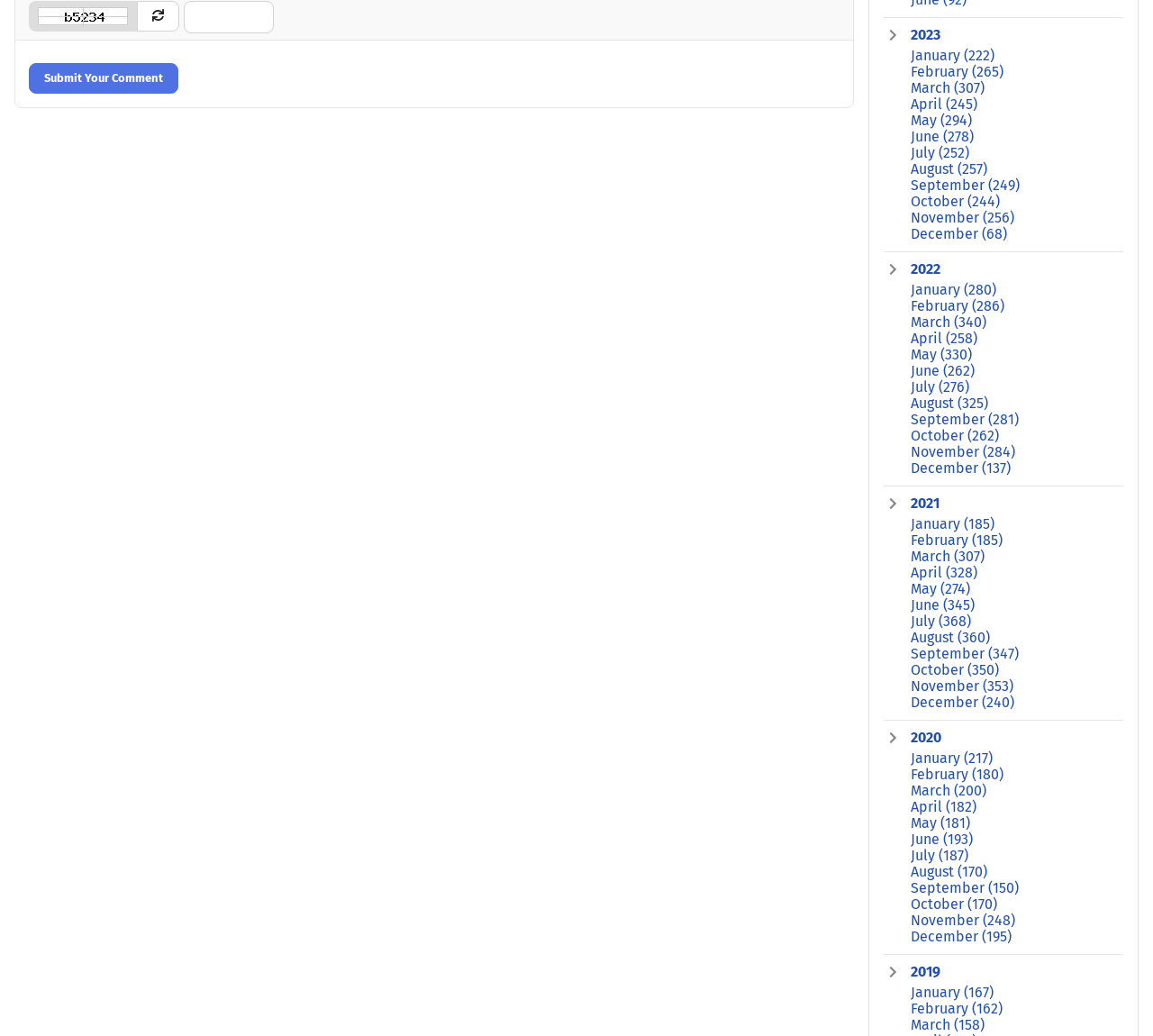What is the common theme among the links on the right side? Based on the image, give a response in one word or a short phrase.

Archive by year and month